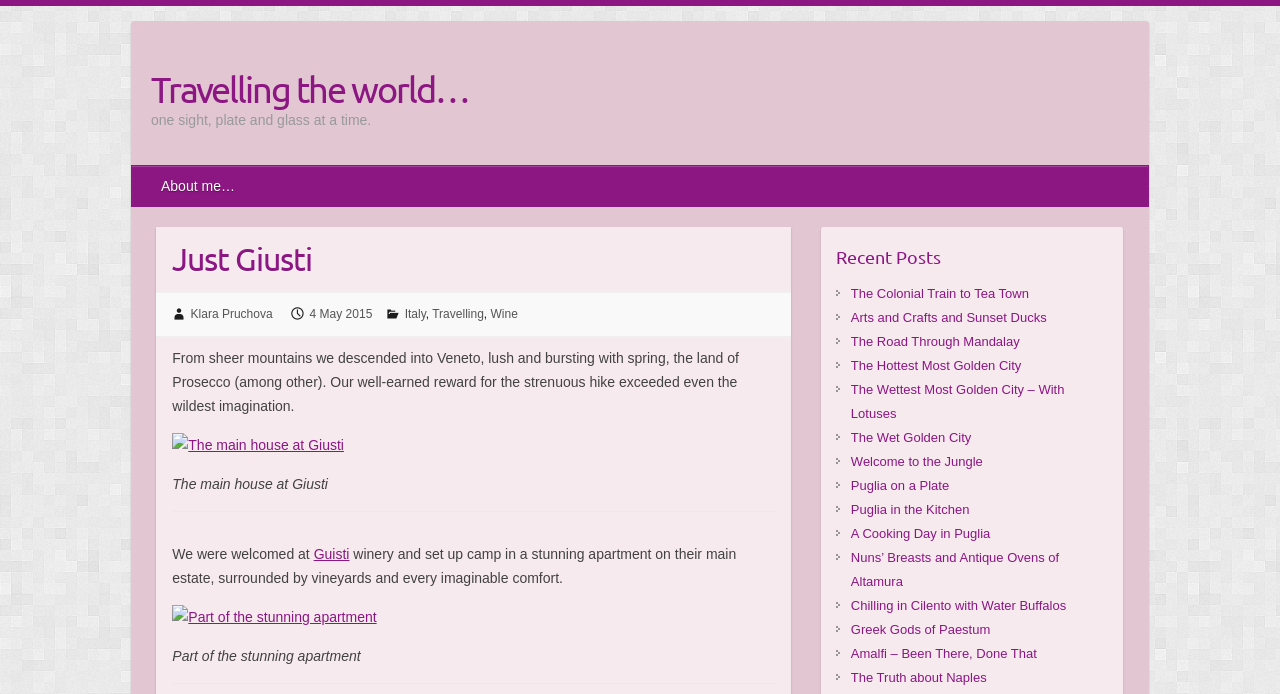Identify and provide the bounding box coordinates of the UI element described: "A Cooking Day in Puglia". The coordinates should be formatted as [left, top, right, bottom], with each number being a float between 0 and 1.

[0.665, 0.758, 0.774, 0.78]